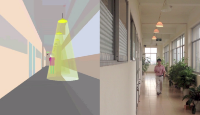Answer the question below using just one word or a short phrase: 
What is the lighting source in the real-life corridor?

Overhead pendant lights